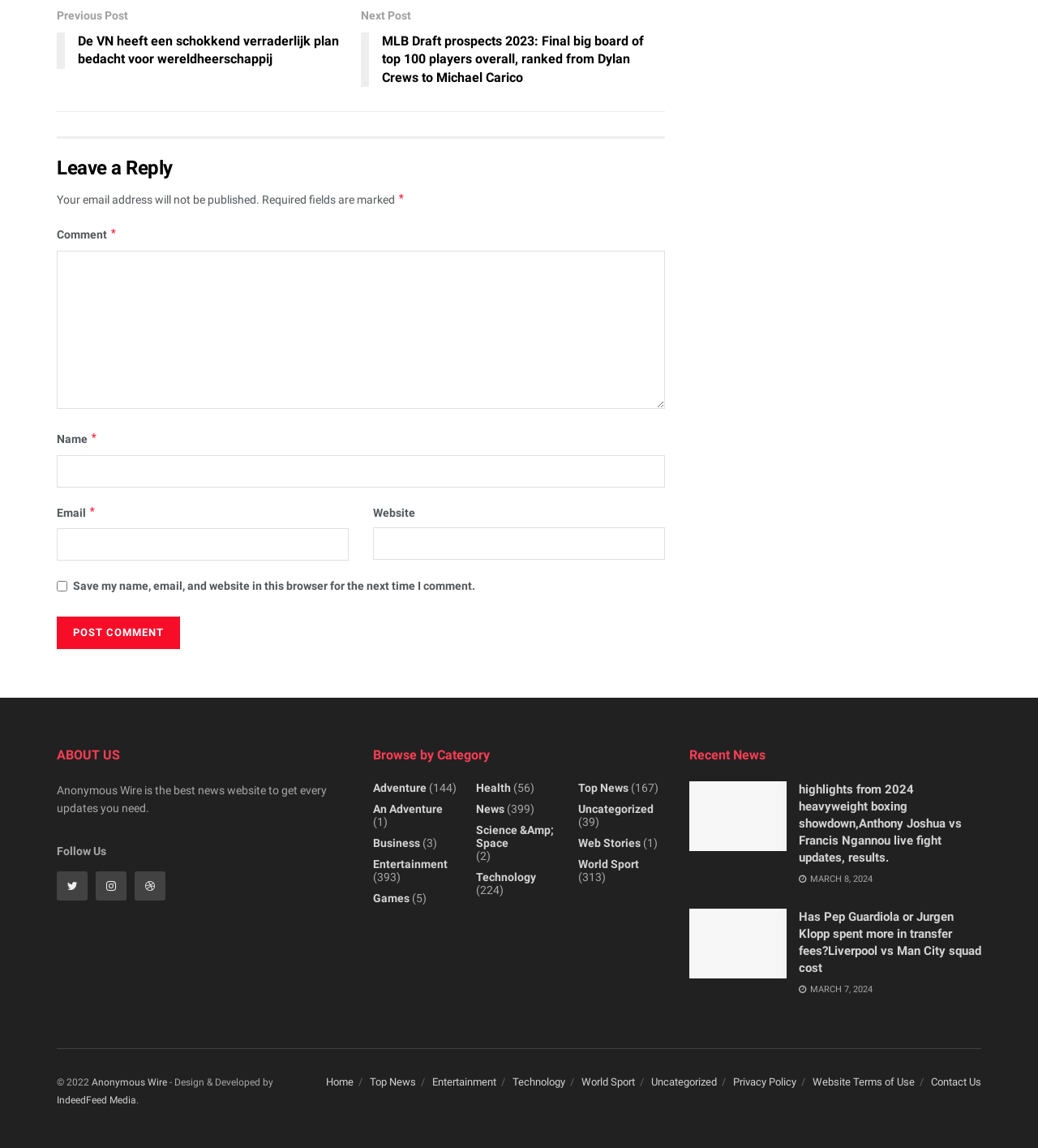From the element description Contact, predict the bounding box coordinates of the UI element. The coordinates must be specified in the format (top-left x, top-left y, bottom-right x, bottom-right y) and should be within the 0 to 1 range.

None